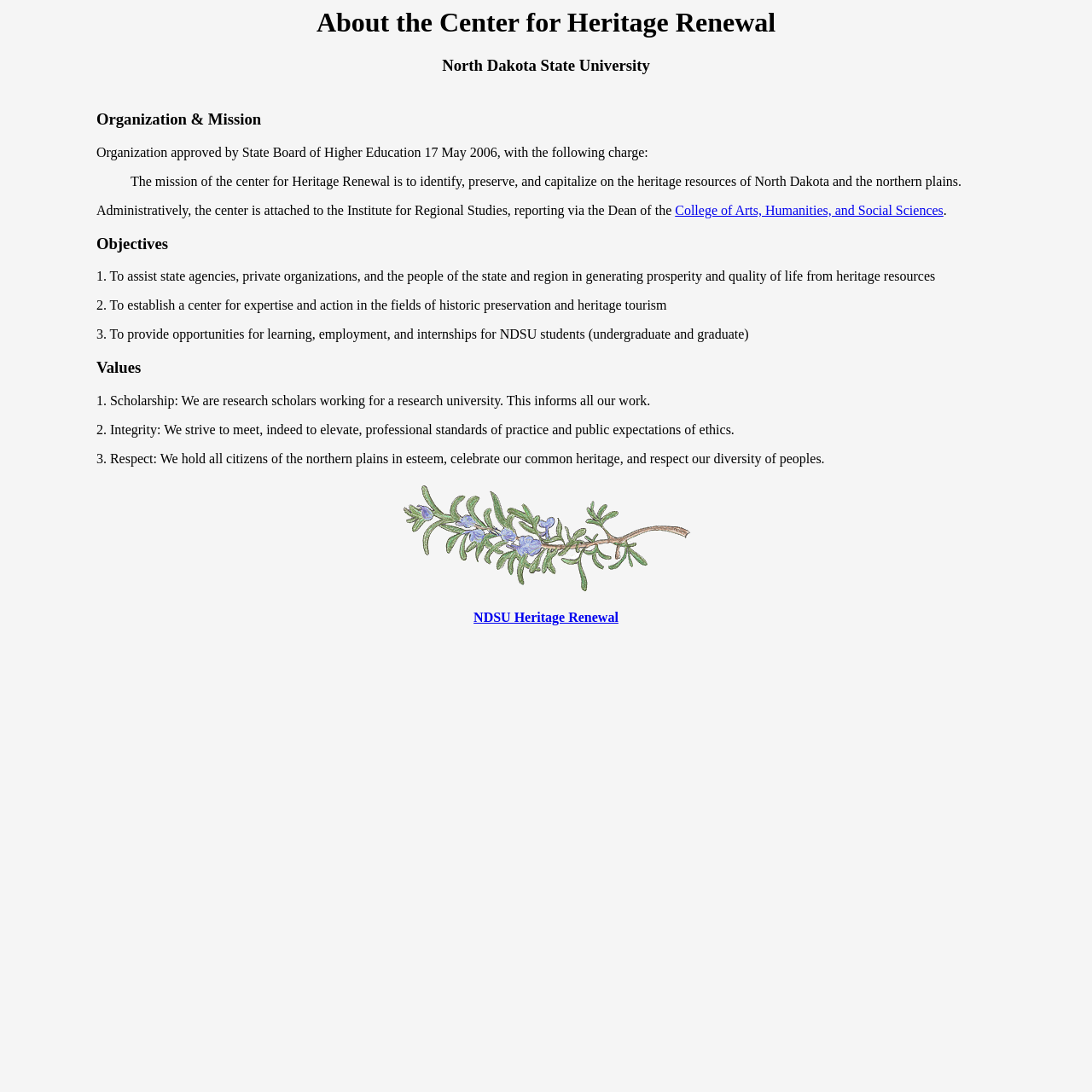Using details from the image, please answer the following question comprehensively:
What is the second value of the Center for Heritage Renewal?

The values of the Center for Heritage Renewal are listed on the webpage, which are: 1. Scholarship, 2. Integrity, and 3. Respect. The second value, Integrity, is described as 'We strive to meet, indeed to elevate, professional standards of practice and public expectations of ethics.'